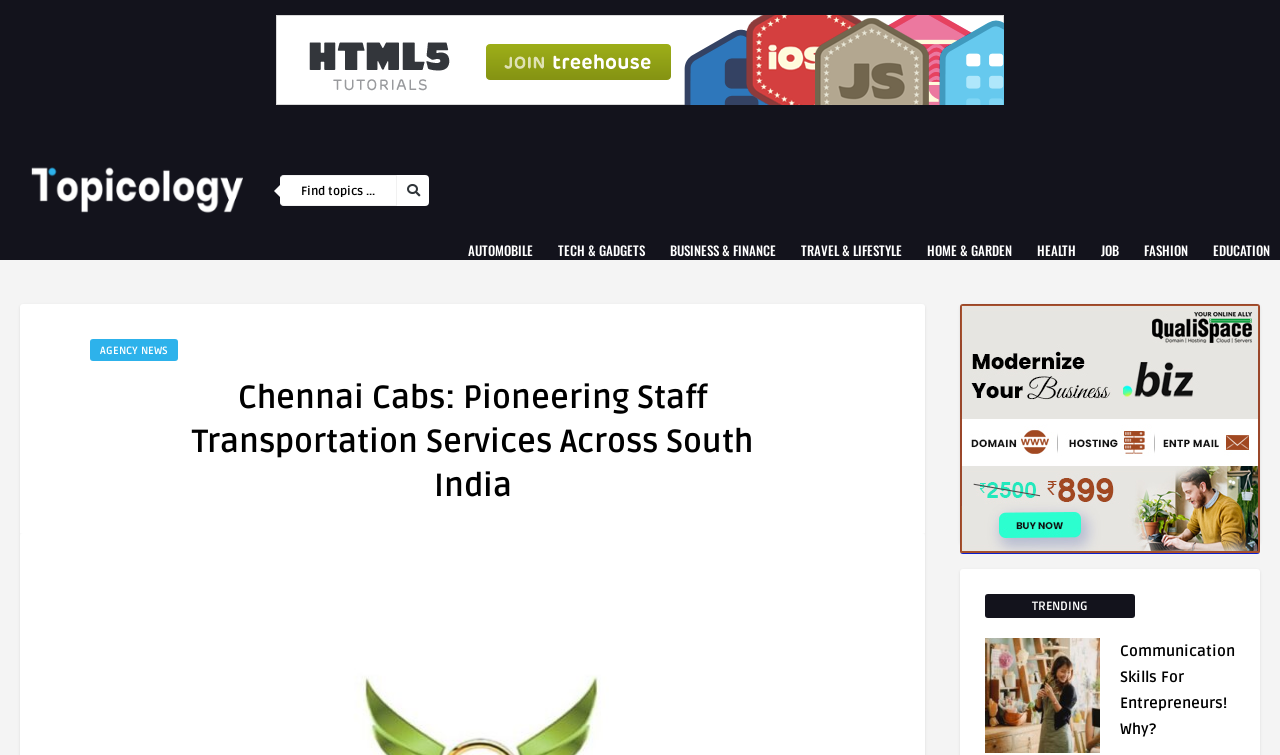Find the bounding box coordinates for the element that must be clicked to complete the instruction: "Read about Communication Skills". The coordinates should be four float numbers between 0 and 1, indicated as [left, top, right, bottom].

[0.77, 0.845, 0.859, 0.997]